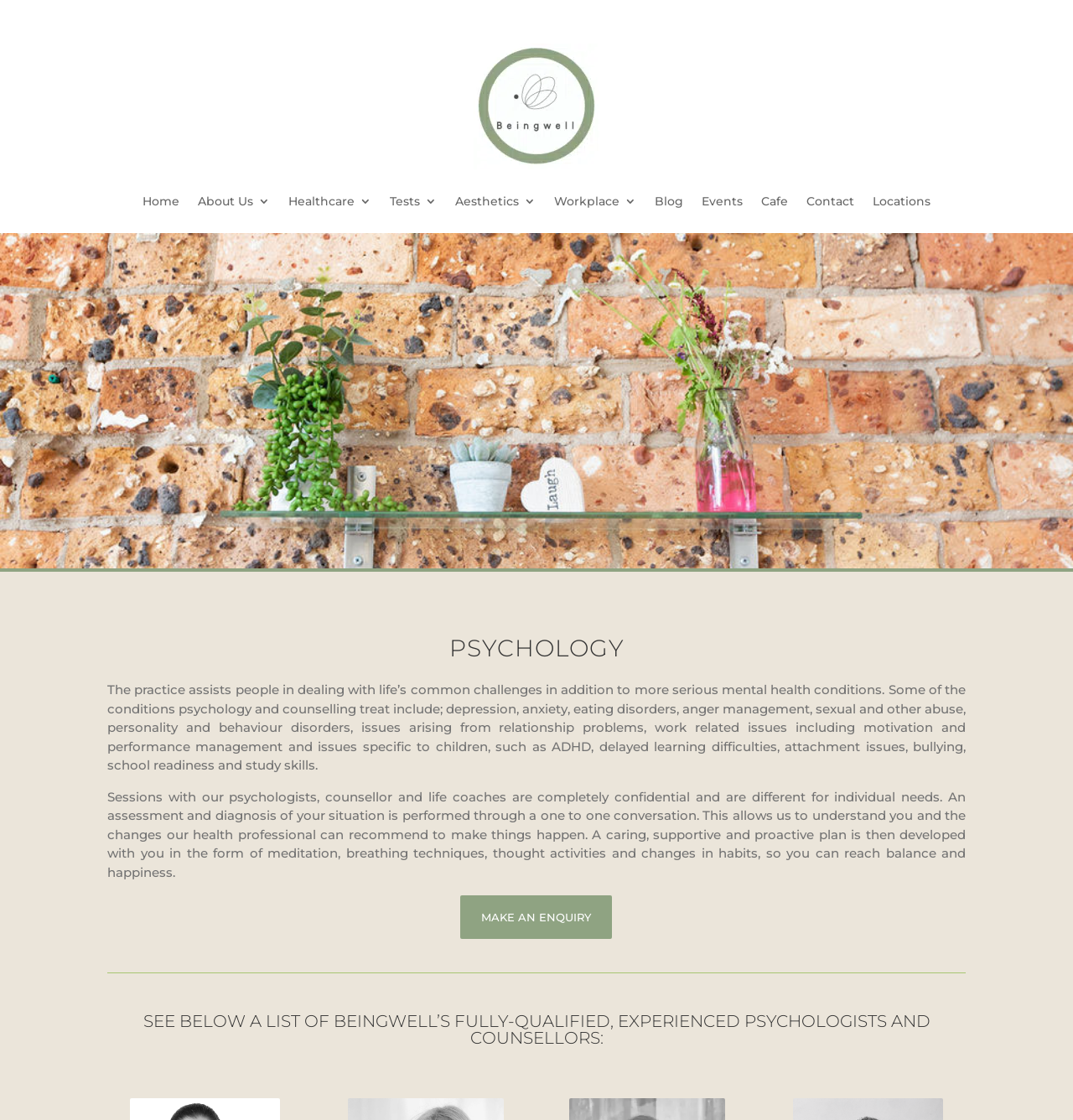Please determine the bounding box coordinates of the element's region to click for the following instruction: "Make an enquiry".

[0.429, 0.799, 0.57, 0.838]